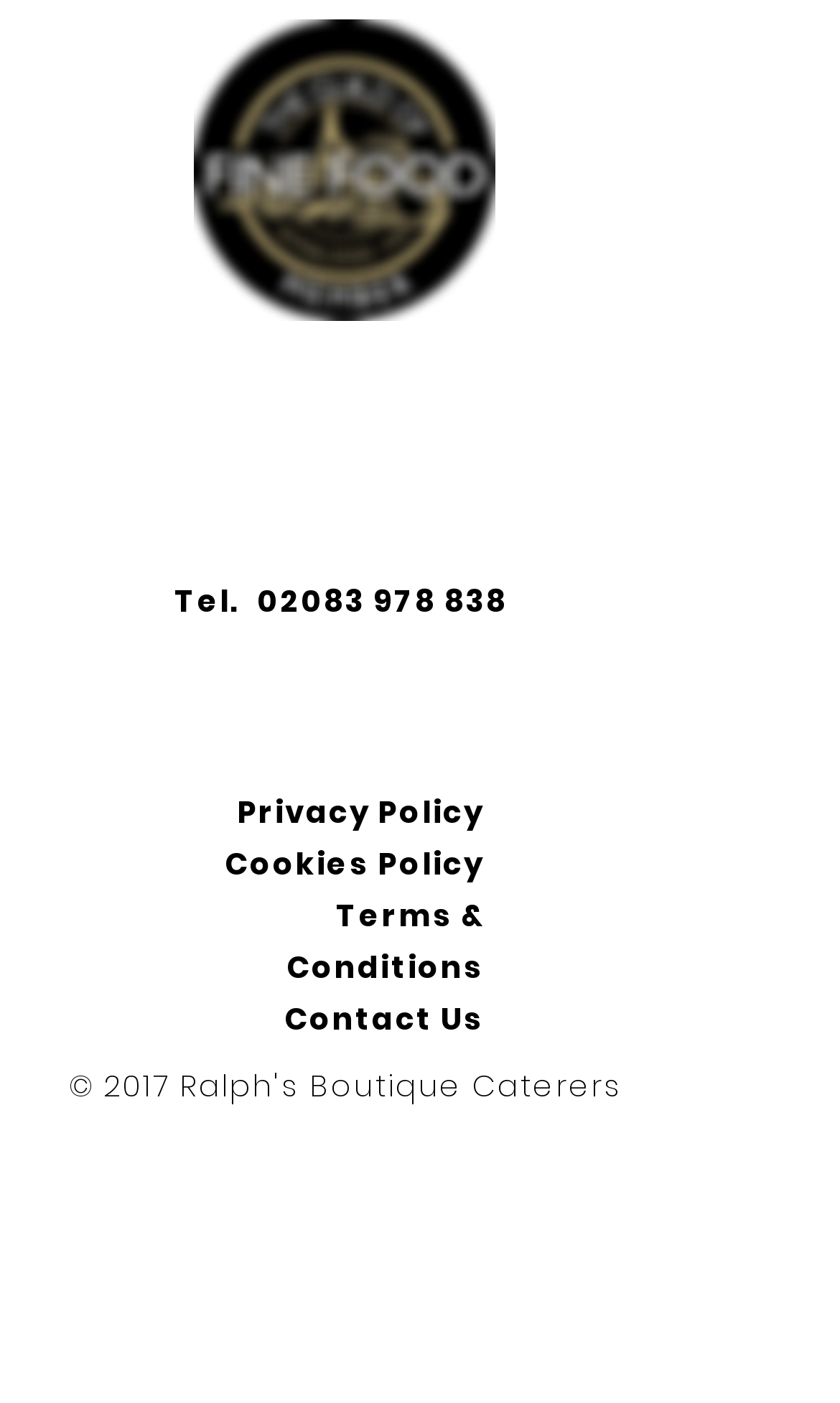What is the phone number?
Based on the image, give a concise answer in the form of a single word or short phrase.

02083 978 838